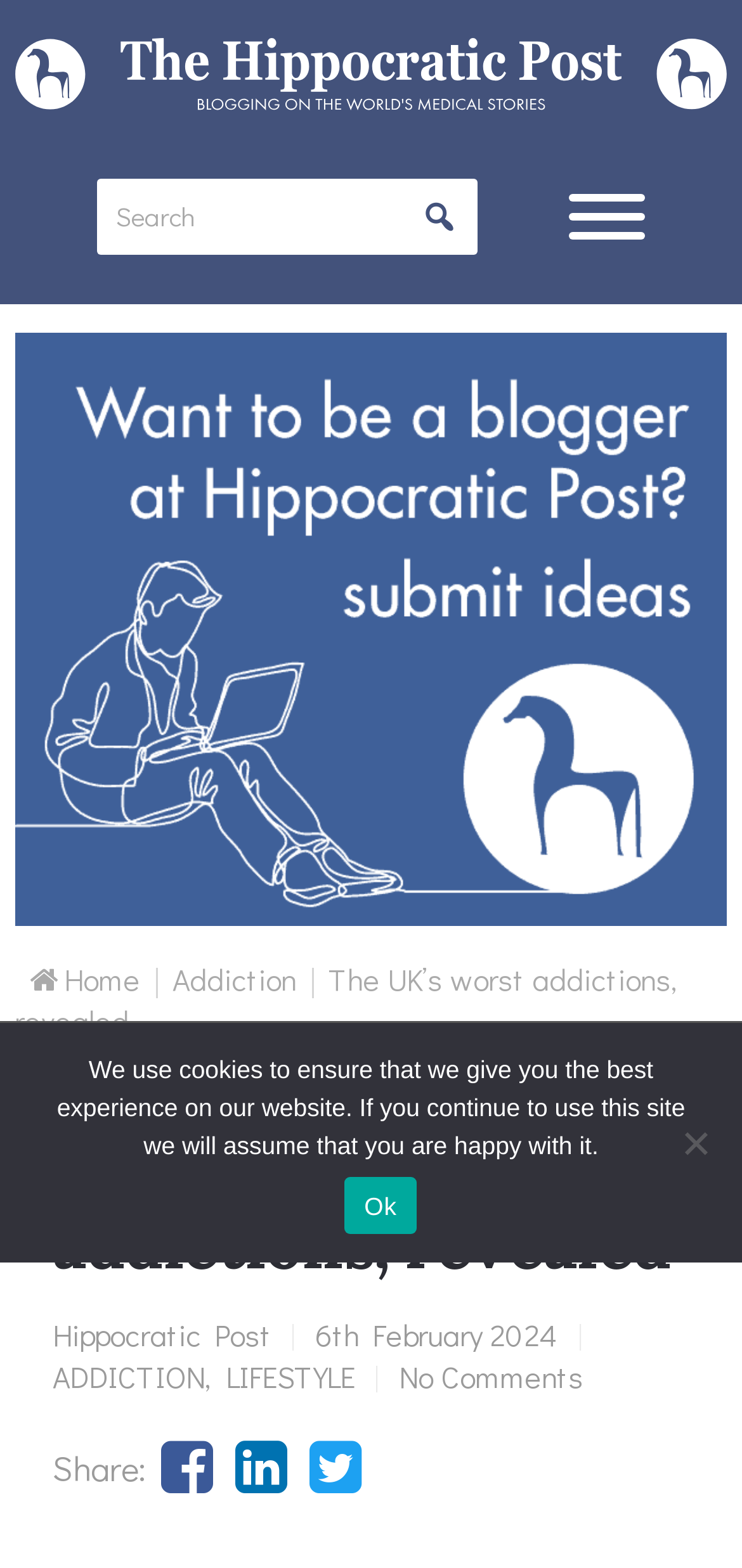Generate the text content of the main headline of the webpage.

The UK’s worst addictions, revealed